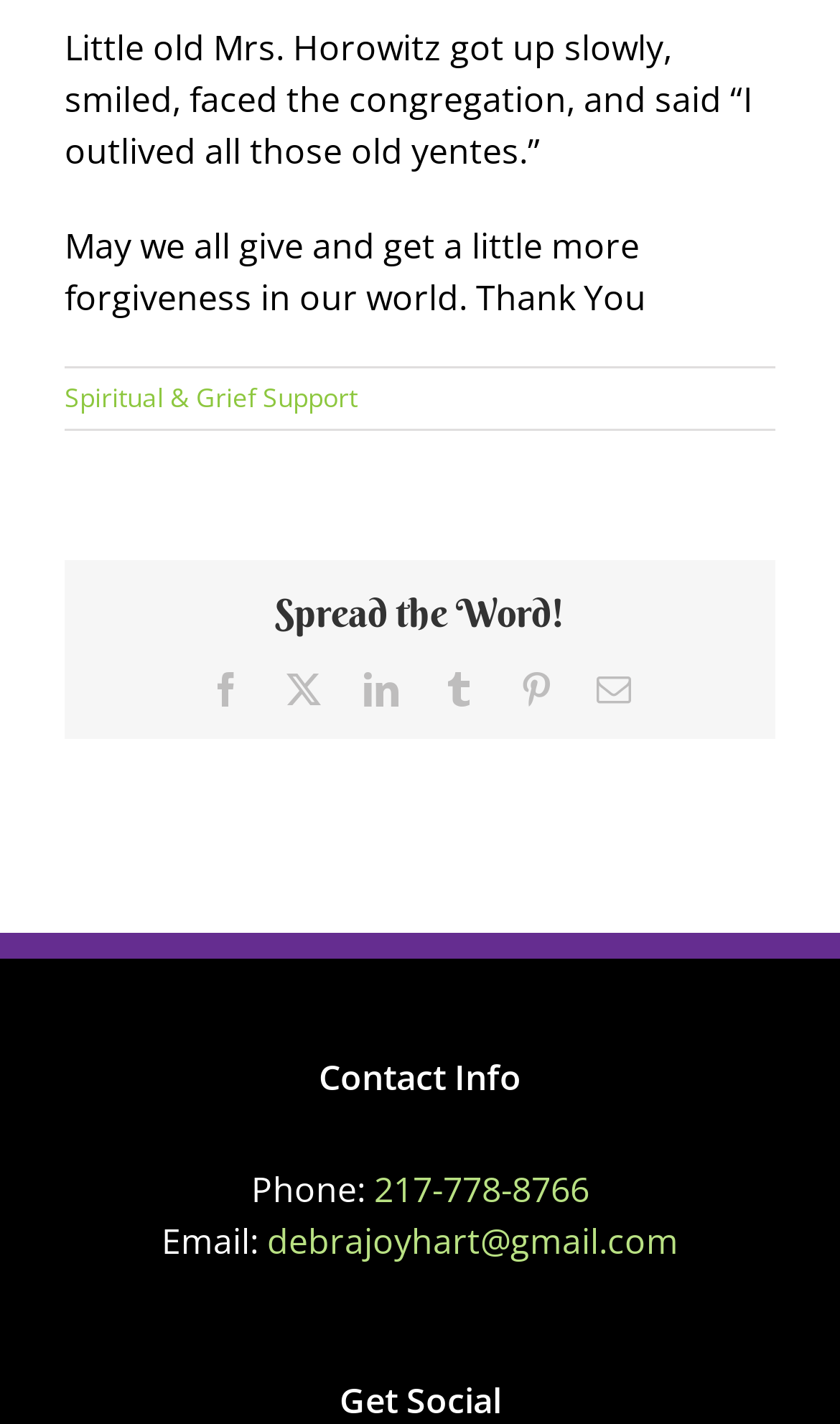What is the theme of the quote?
Offer a detailed and full explanation in response to the question.

The quote 'Little old Mrs. Horowitz got up slowly, smiled, faced the congregation, and said “I outlived all those old yentes.”' and the following text 'May we all give and get a little more forgiveness in our world. Thank You' suggest that the theme of the quote is related to grief support and forgiveness.